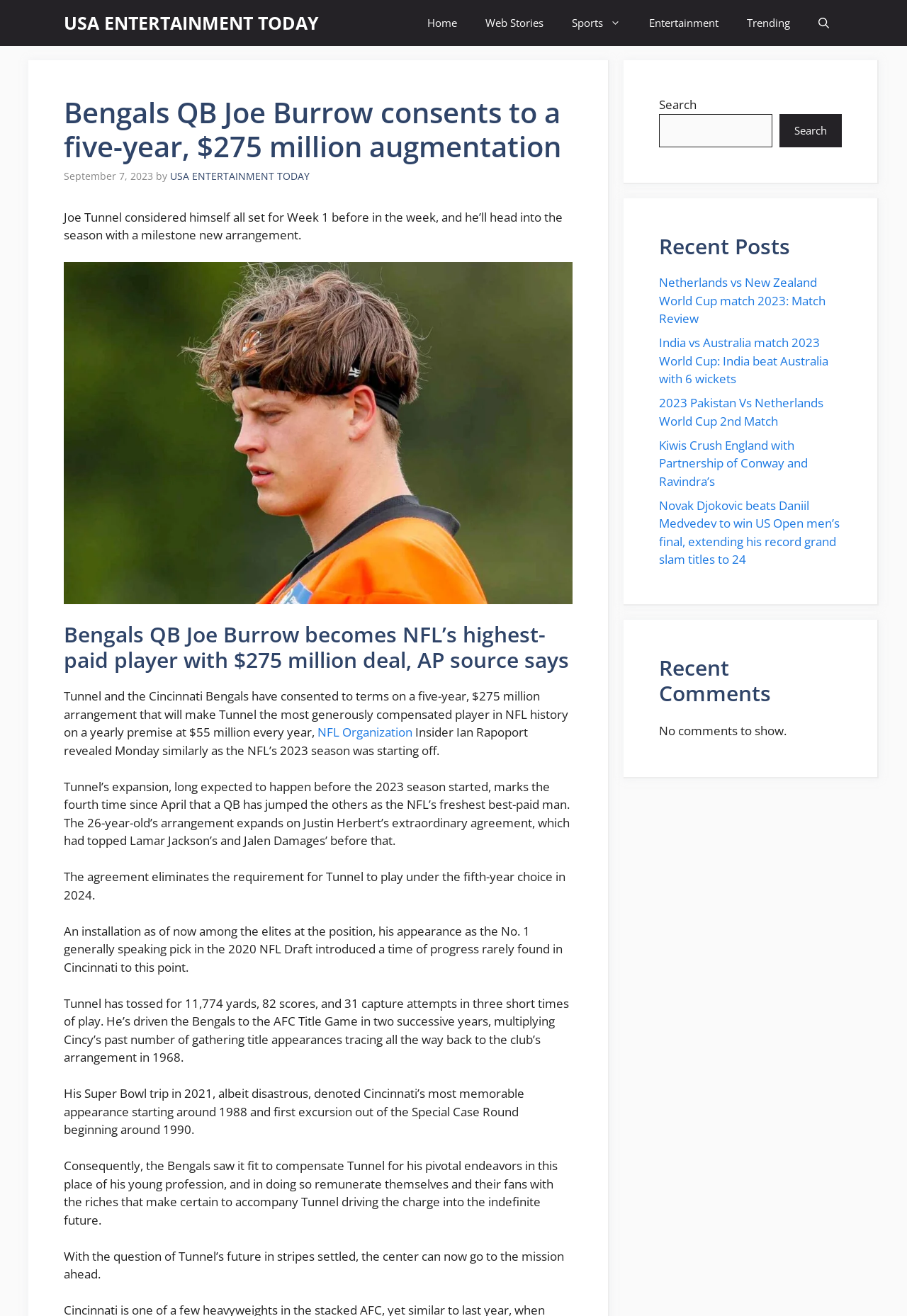Please find the bounding box coordinates of the clickable region needed to complete the following instruction: "Click on the 'USA ENTERTAINMENT TODAY' link". The bounding box coordinates must consist of four float numbers between 0 and 1, i.e., [left, top, right, bottom].

[0.07, 0.0, 0.352, 0.035]